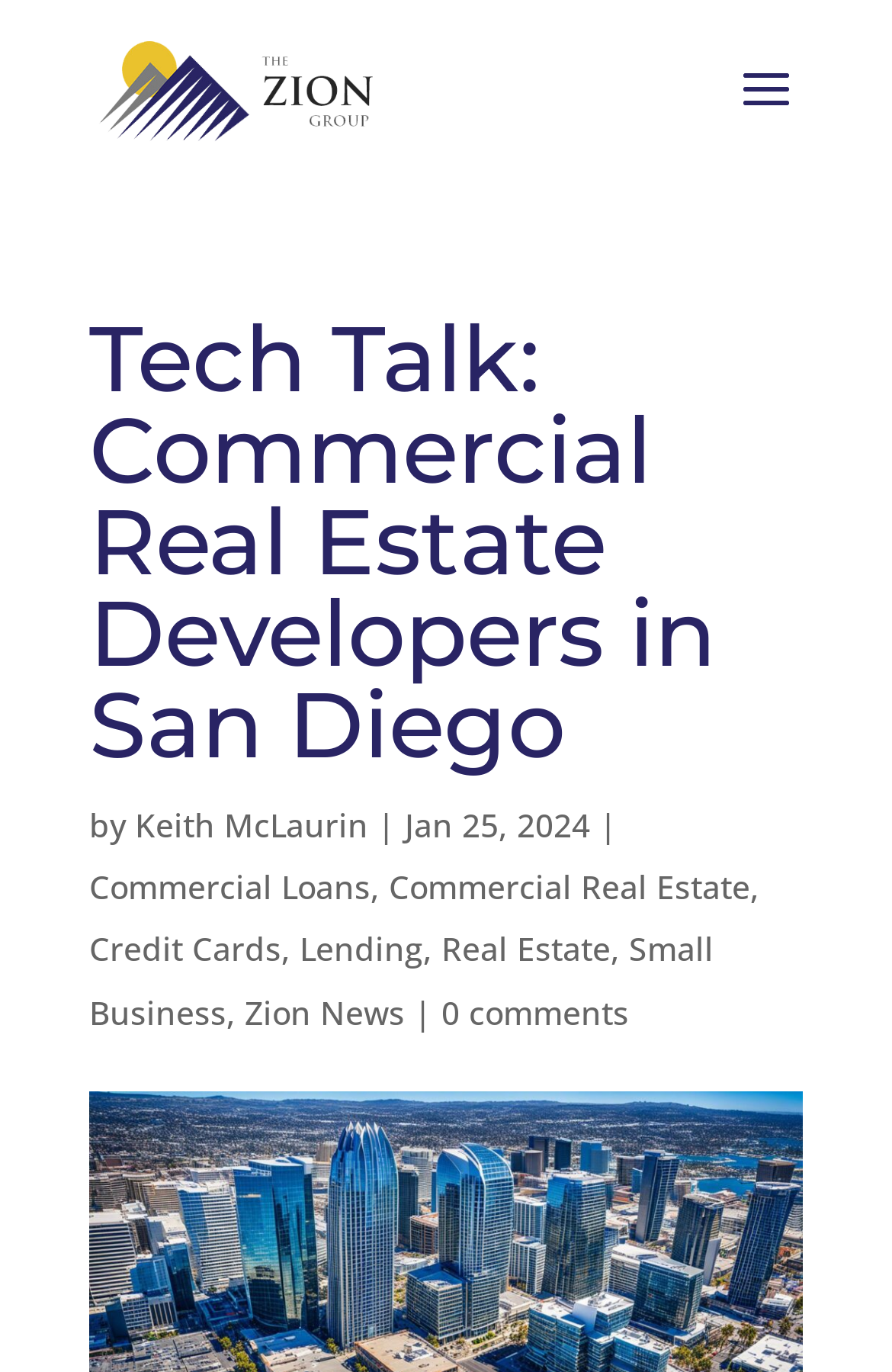Answer the following inquiry with a single word or phrase:
What are the categories related to commercial real estate?

Commercial Loans, Commercial Real Estate, Lending, Real Estate